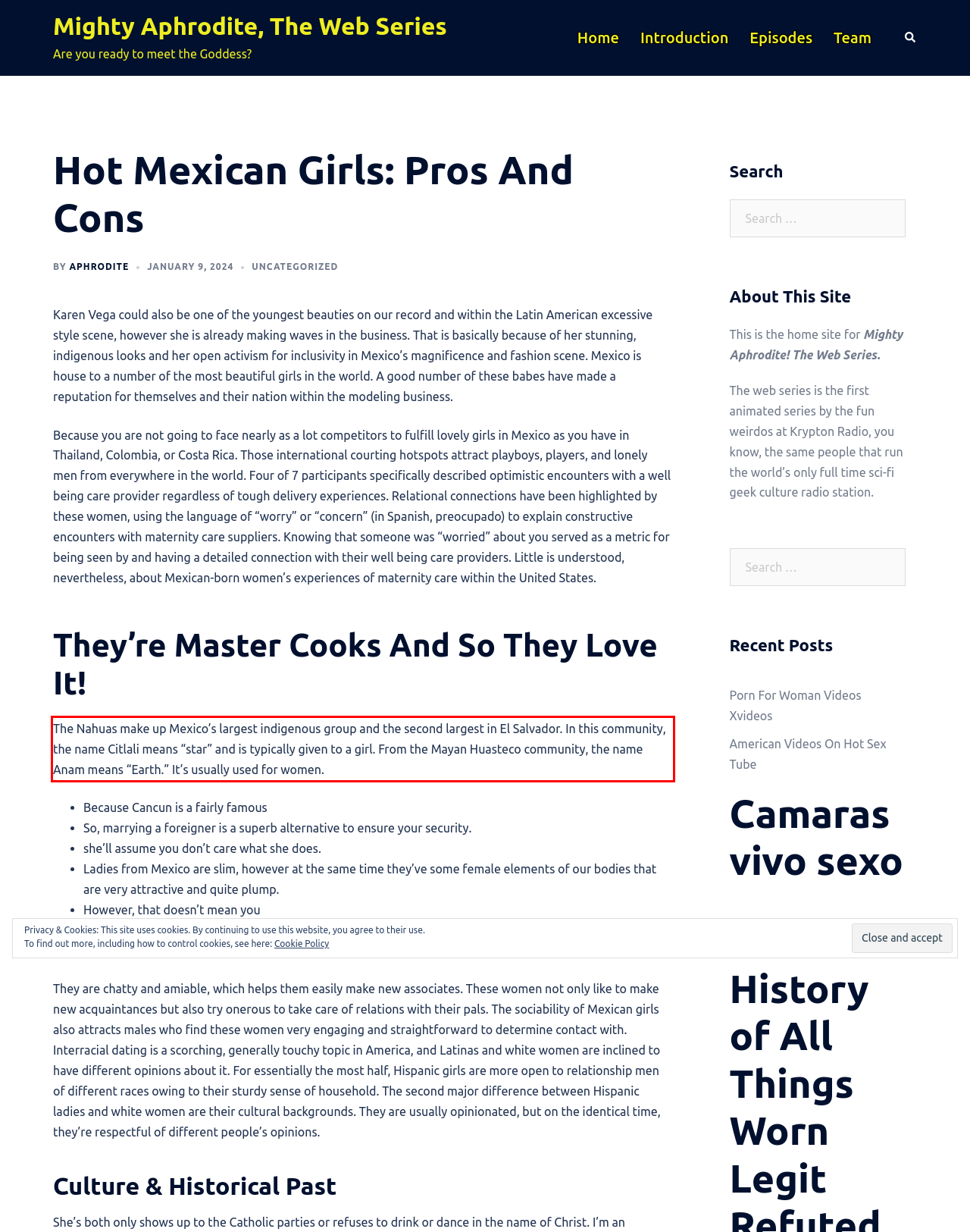Analyze the webpage screenshot and use OCR to recognize the text content in the red bounding box.

The Nahuas make up Mexico’s largest indigenous group and the second largest in El Salvador. In this community, the name Citlali means “star” and is typically given to a girl. From the Mayan Huasteco community, the name Anam means “Earth.” It’s usually used for women.